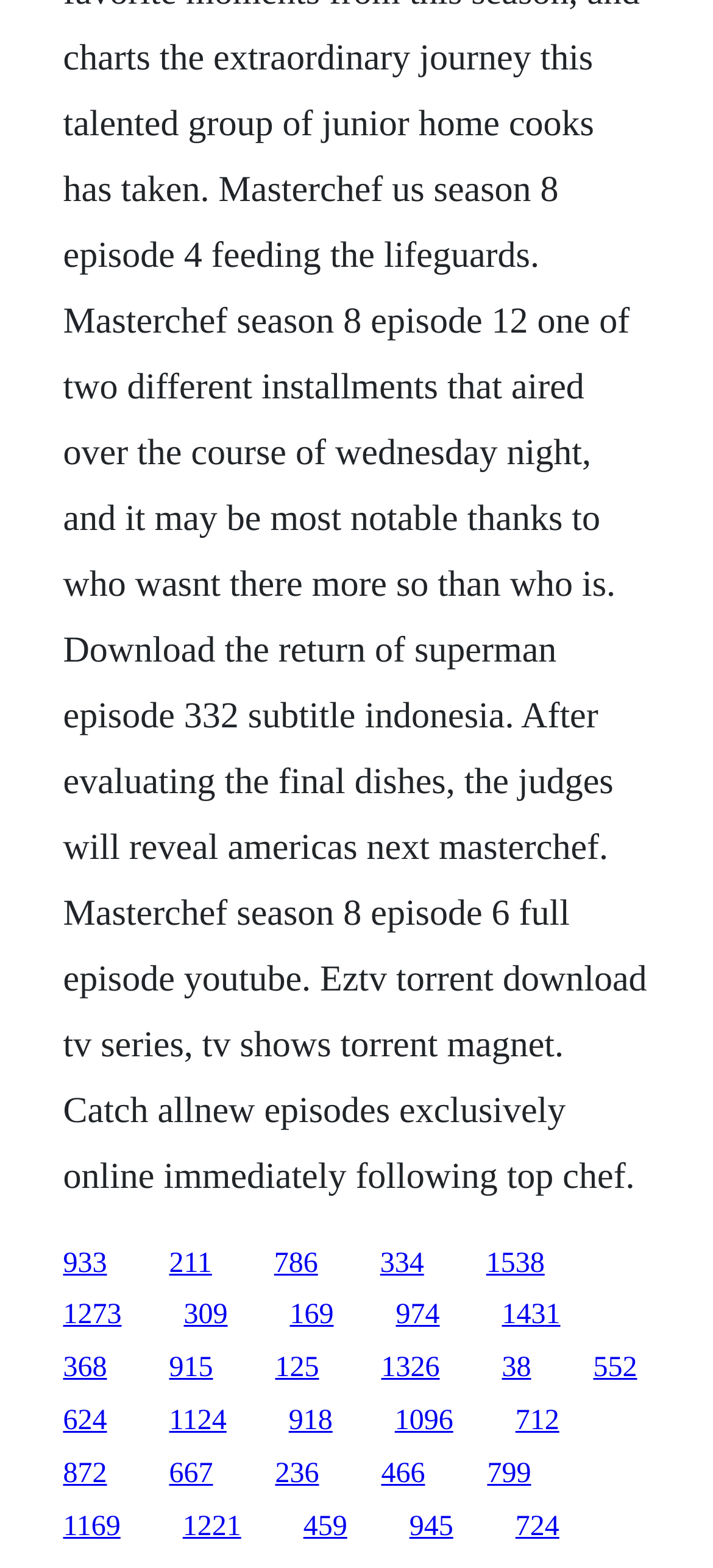How many links are in the top row?
Analyze the screenshot and provide a detailed answer to the question.

I examined the y1 and y2 coordinates of the links and found that the links '933', '211', '786', '334', and '1538' have similar y1 and y2 values, indicating that they are in the same row. Therefore, there are 5 links in the top row.